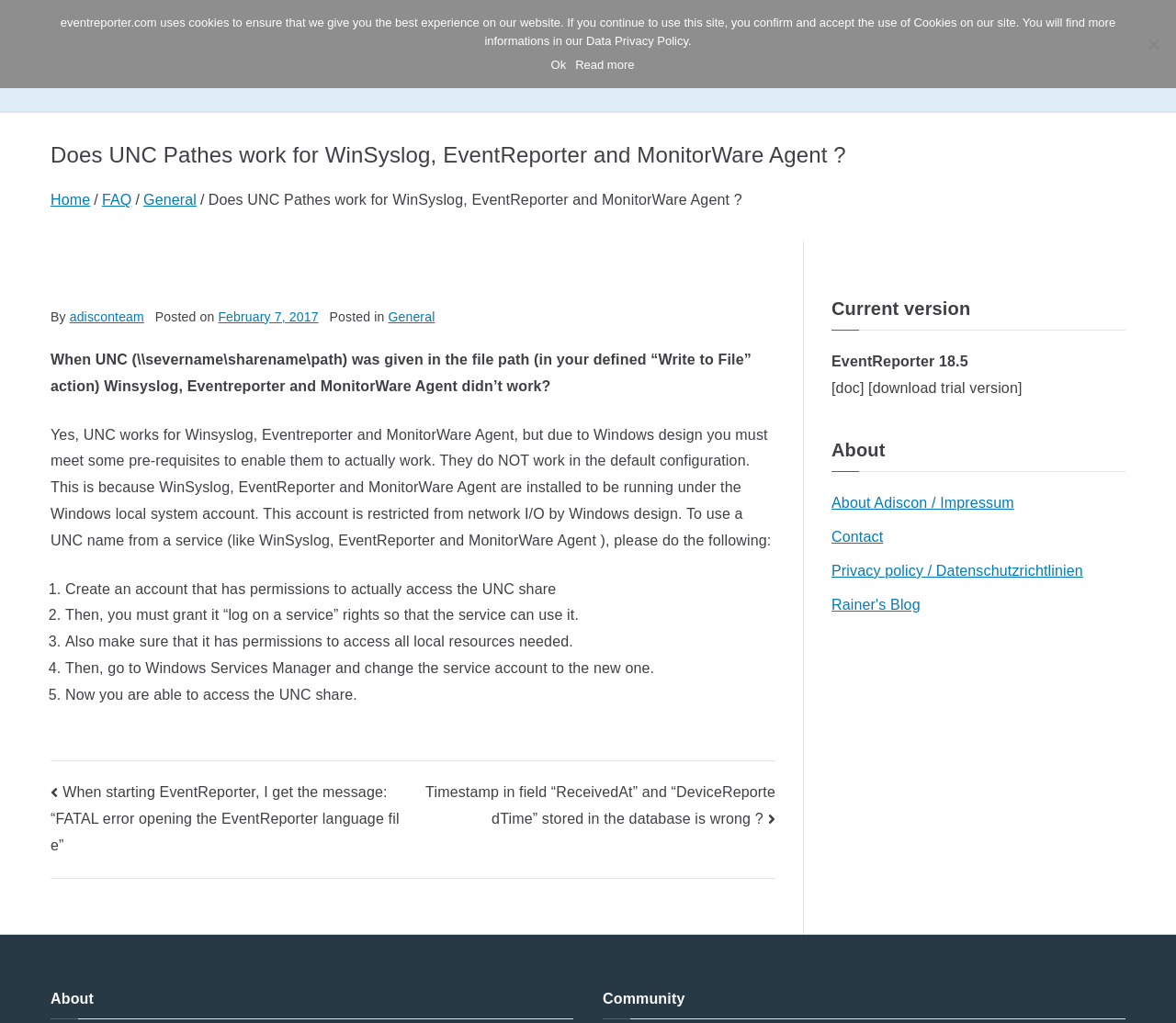What is the name of the product mentioned?
Answer the question with a detailed explanation, including all necessary information.

The name of the product mentioned is EventReporter, which can be found in the link 'EventReporter' at the top of the webpage, and also in the heading 'Windows Event Monitoring & Forwarding'.